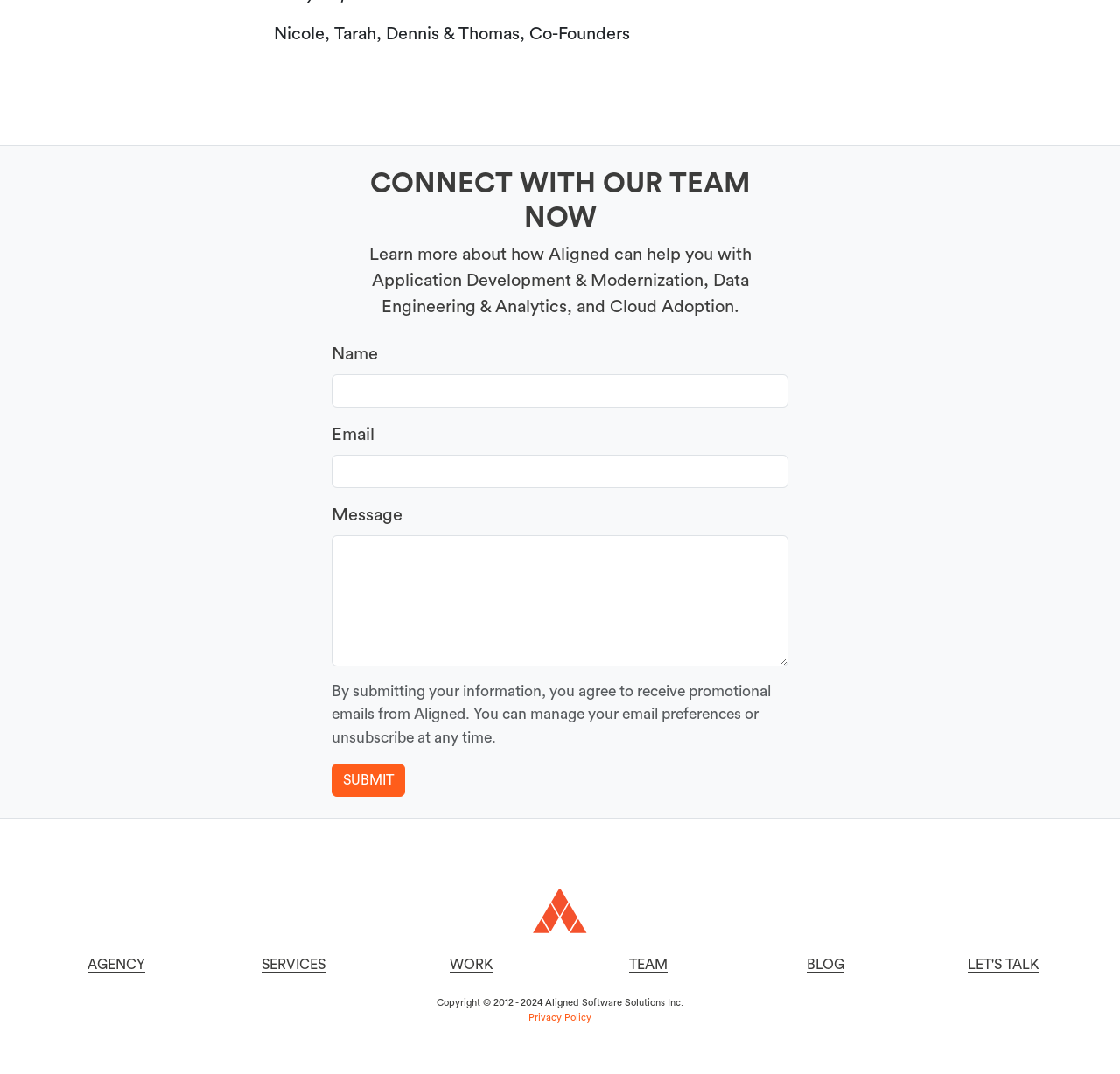Provide the bounding box coordinates of the area you need to click to execute the following instruction: "Visit the WCTS Radio homepage".

None